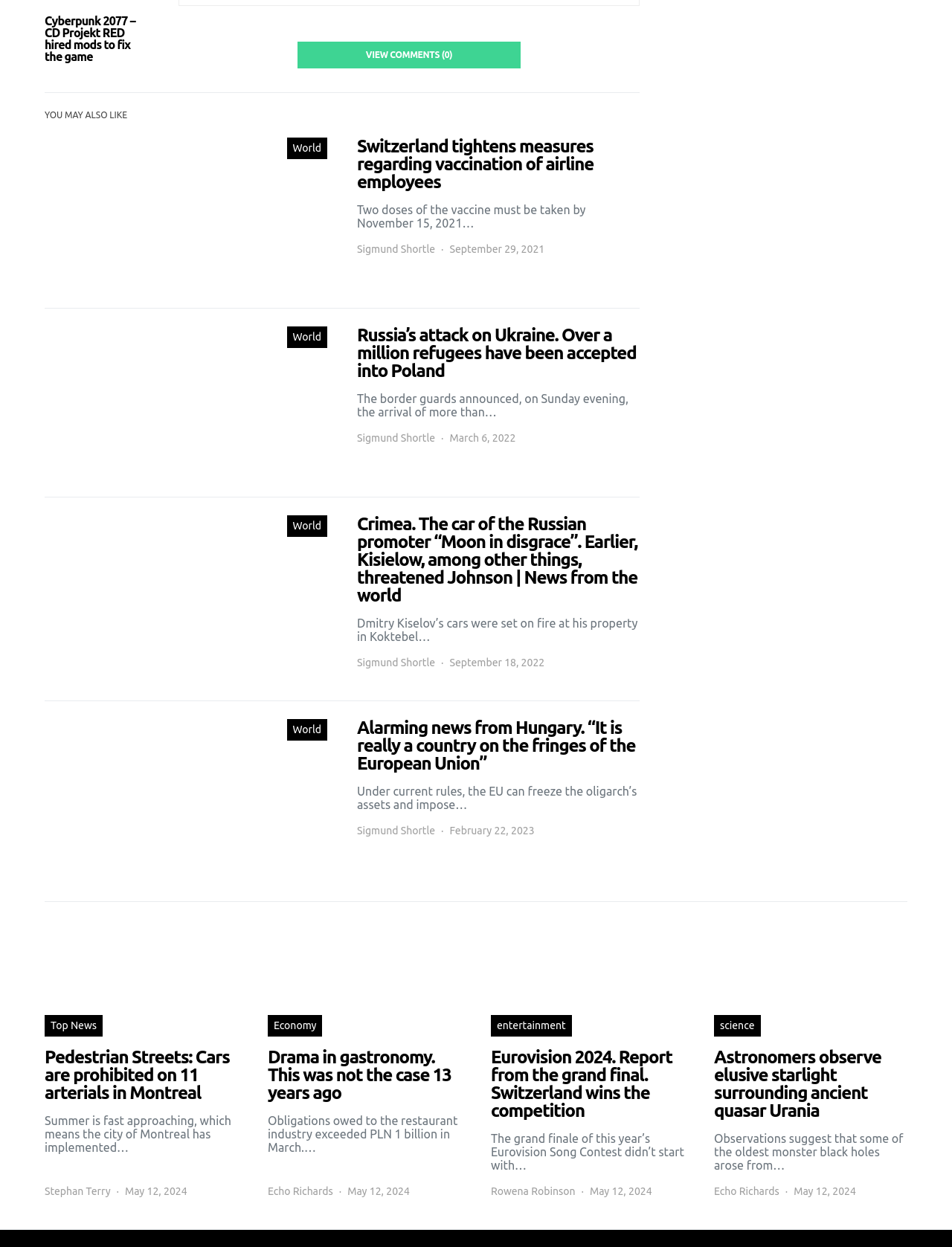Give a one-word or one-phrase response to the question: 
What is the name of the Russian promoter mentioned in the third article?

Dmitry Kiselov